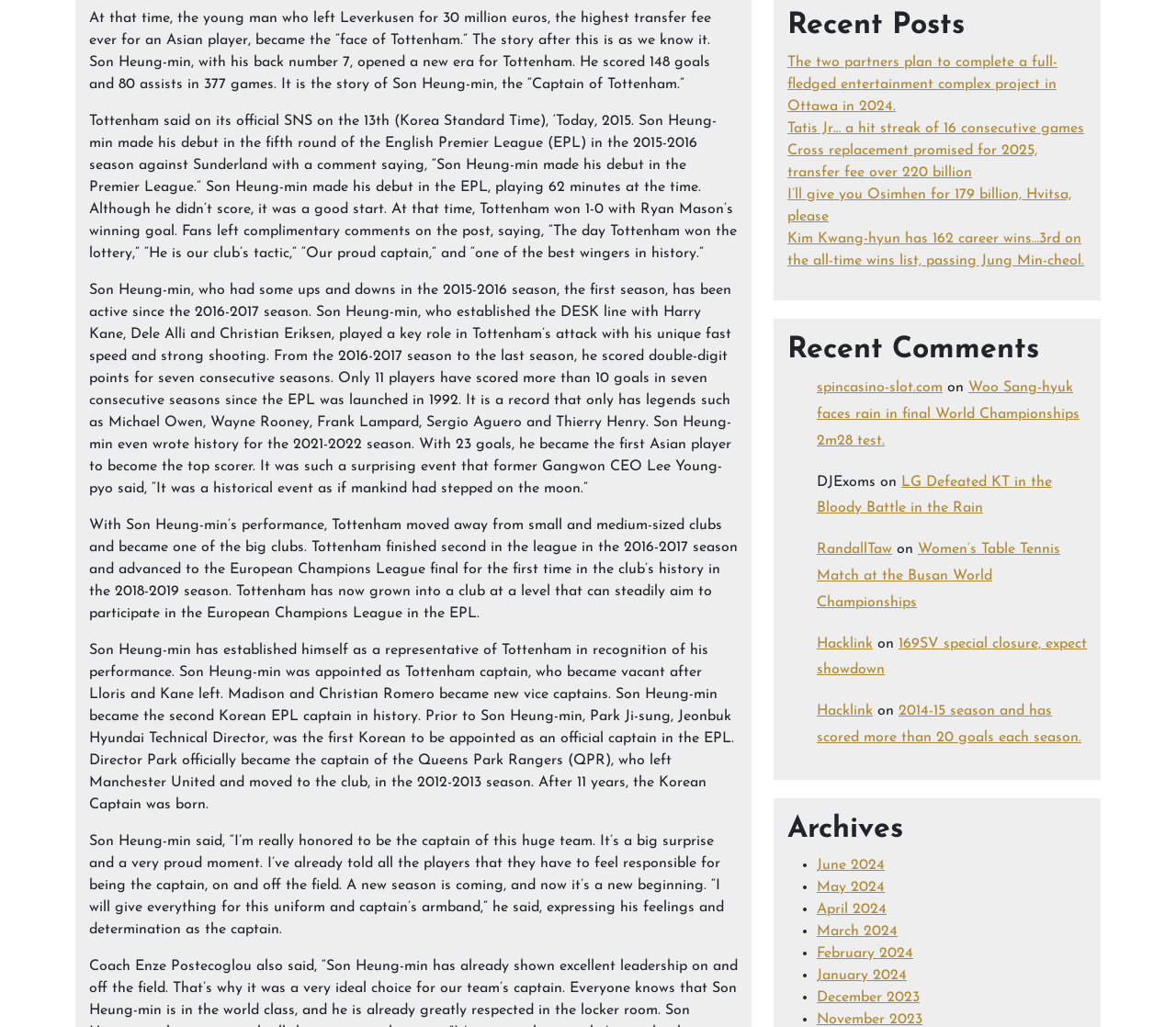Given the description "February 2024", determine the bounding box of the corresponding UI element.

[0.695, 0.921, 0.777, 0.936]